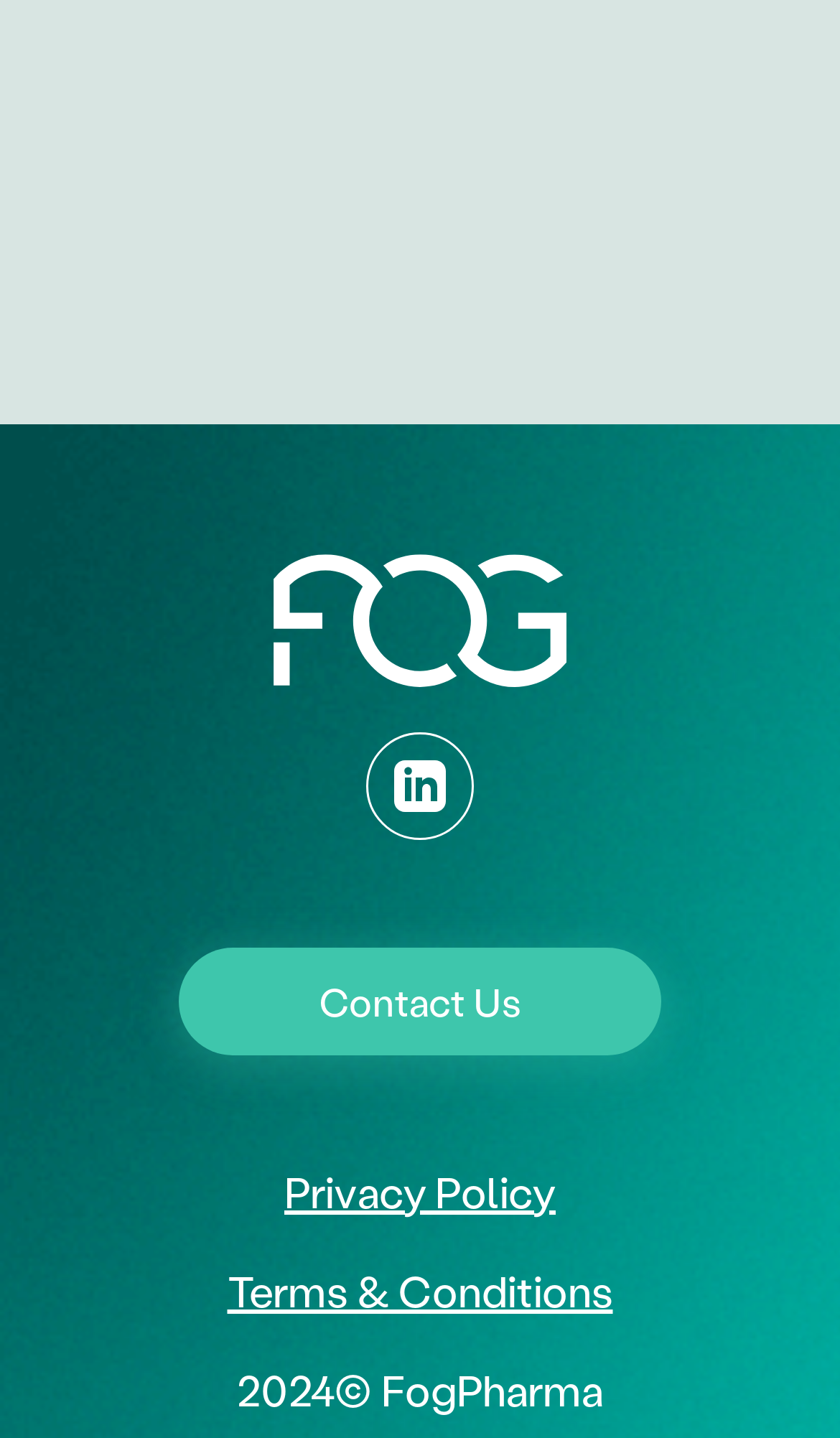What is the company name?
Could you give a comprehensive explanation in response to this question?

The company name can be found in the logo at the top of the page, which is an image with the text 'FogPharma Logo'.